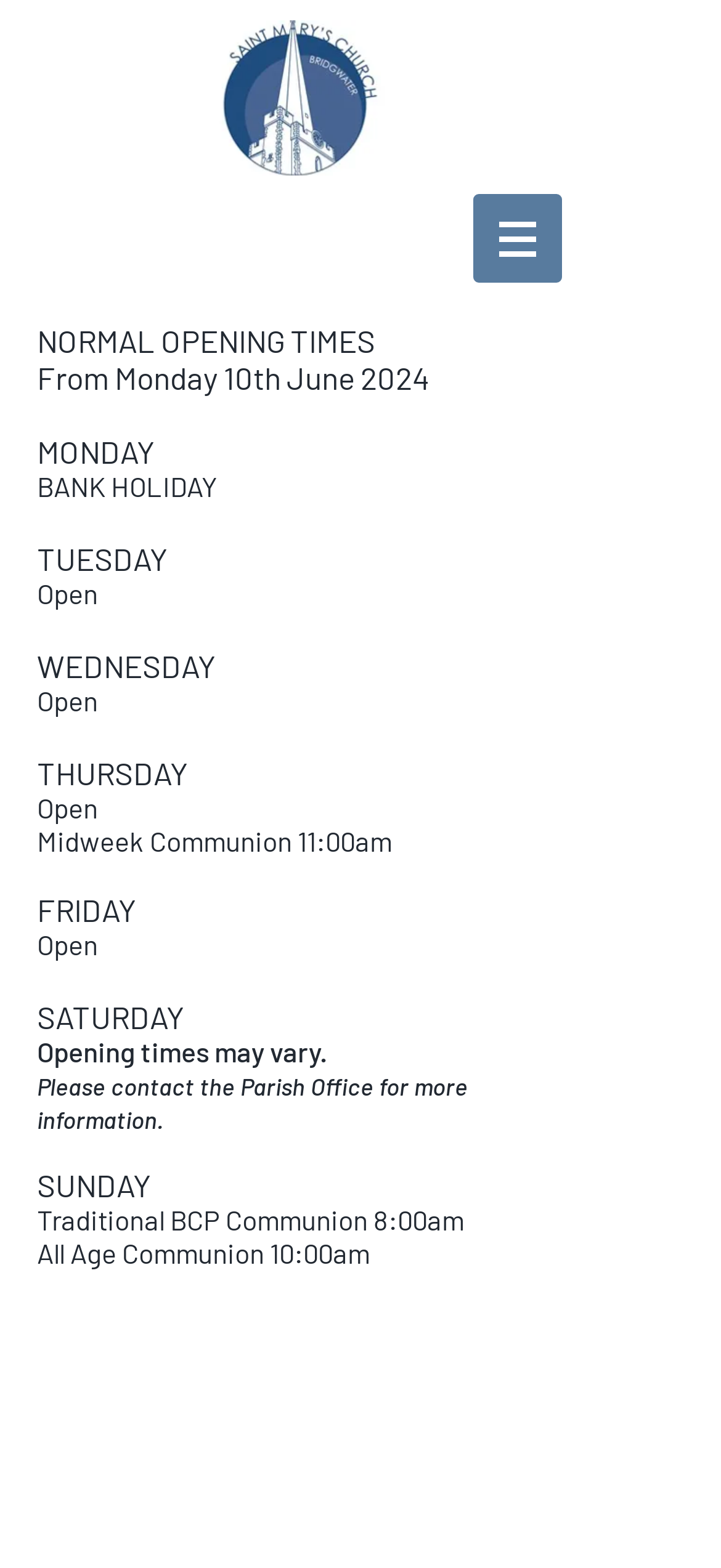Answer the question using only one word or a concise phrase: Is there a midweek communion on Thursday?

No